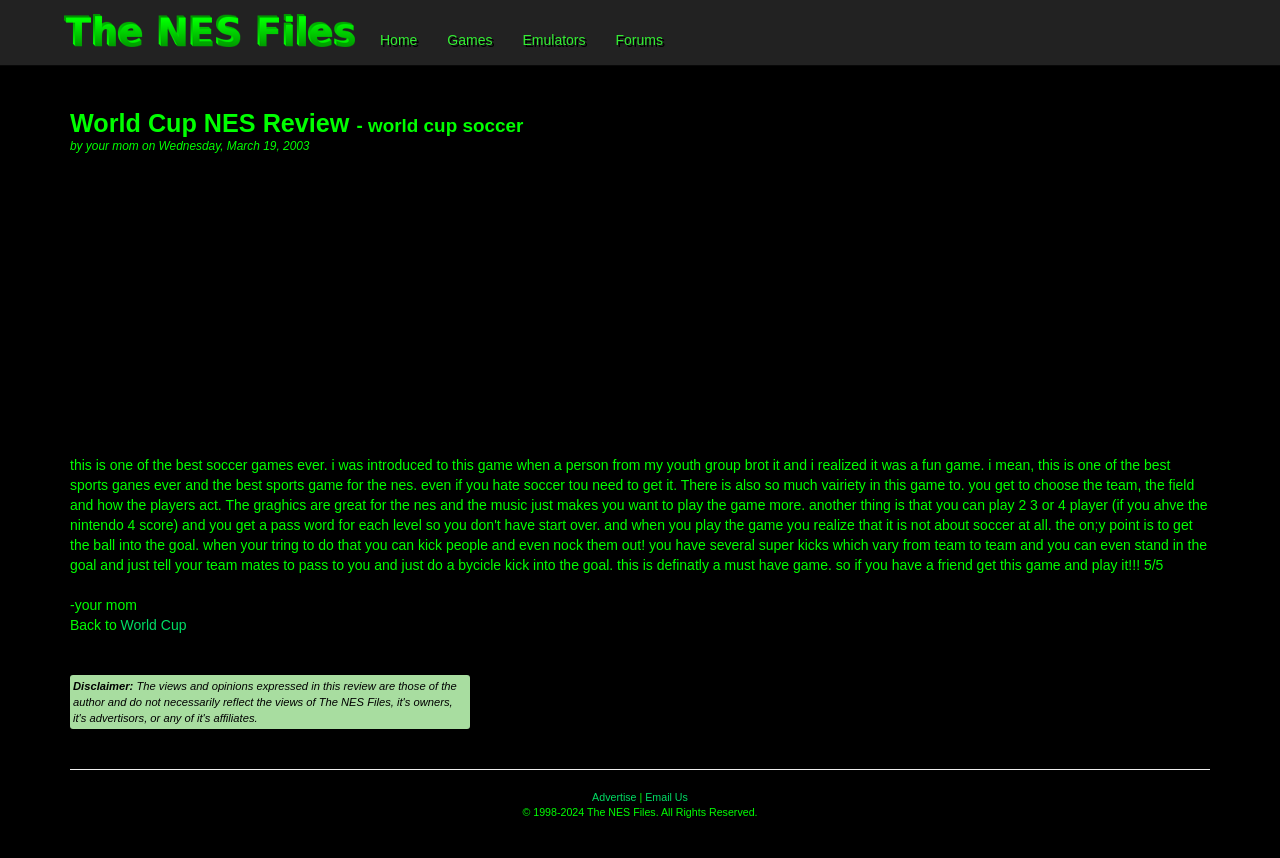Locate the bounding box coordinates of the element that should be clicked to fulfill the instruction: "Click the Advertise link".

[0.463, 0.922, 0.497, 0.936]